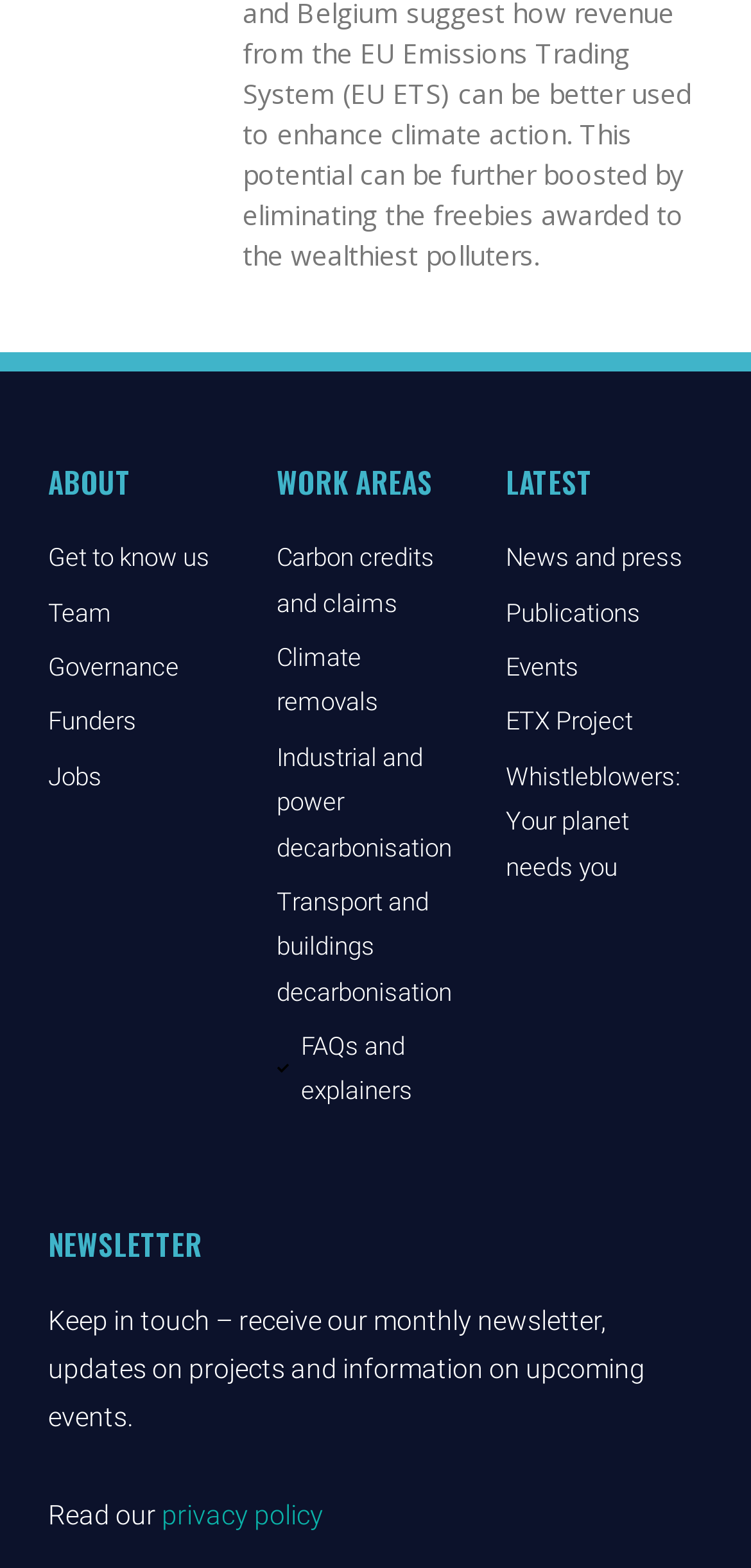Please identify the bounding box coordinates of the element I need to click to follow this instruction: "Read the latest news and press".

[0.673, 0.341, 0.927, 0.37]